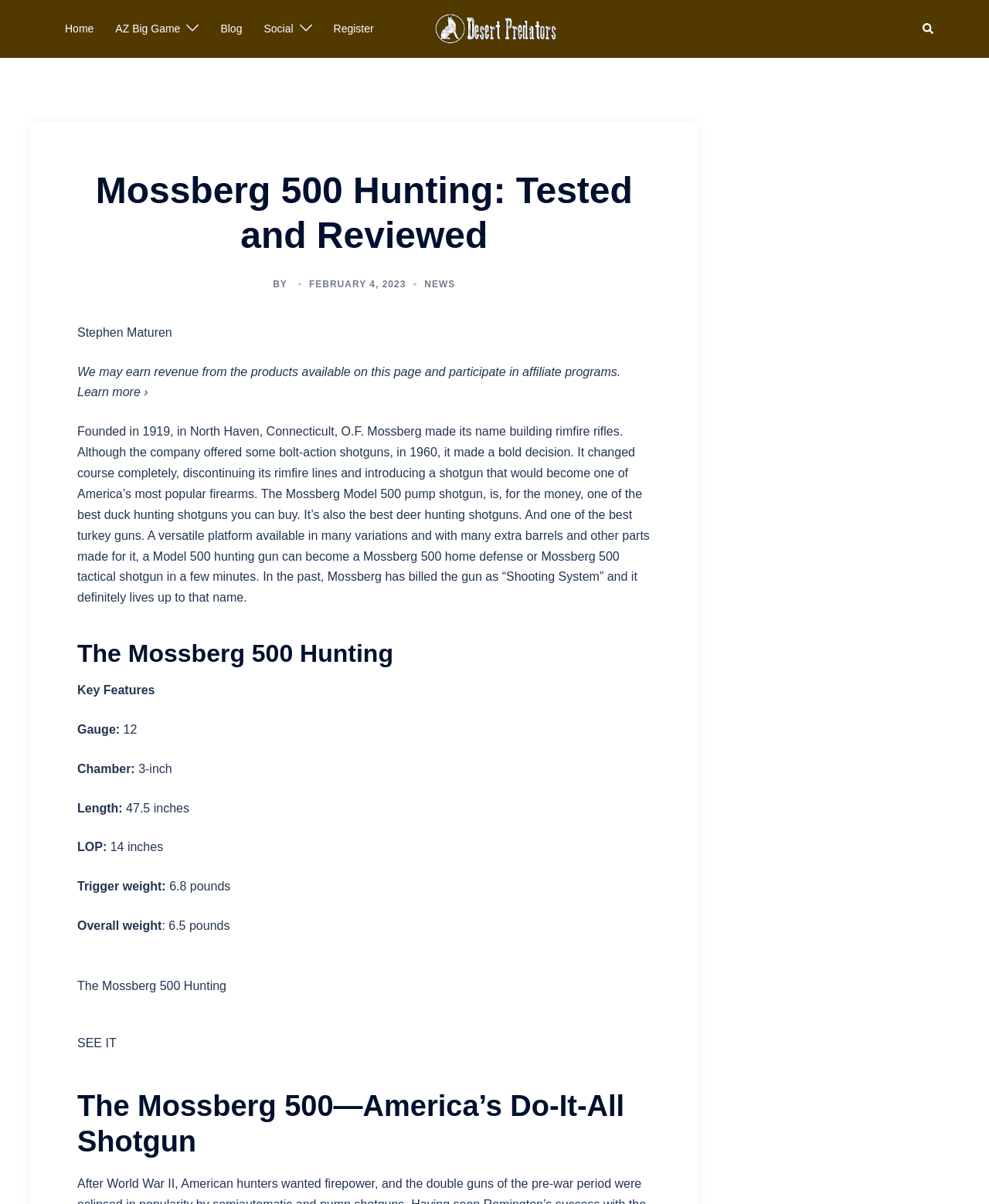Please answer the following question using a single word or phrase: 
What is the length of the Mossberg 500 shotgun?

47.5 inches